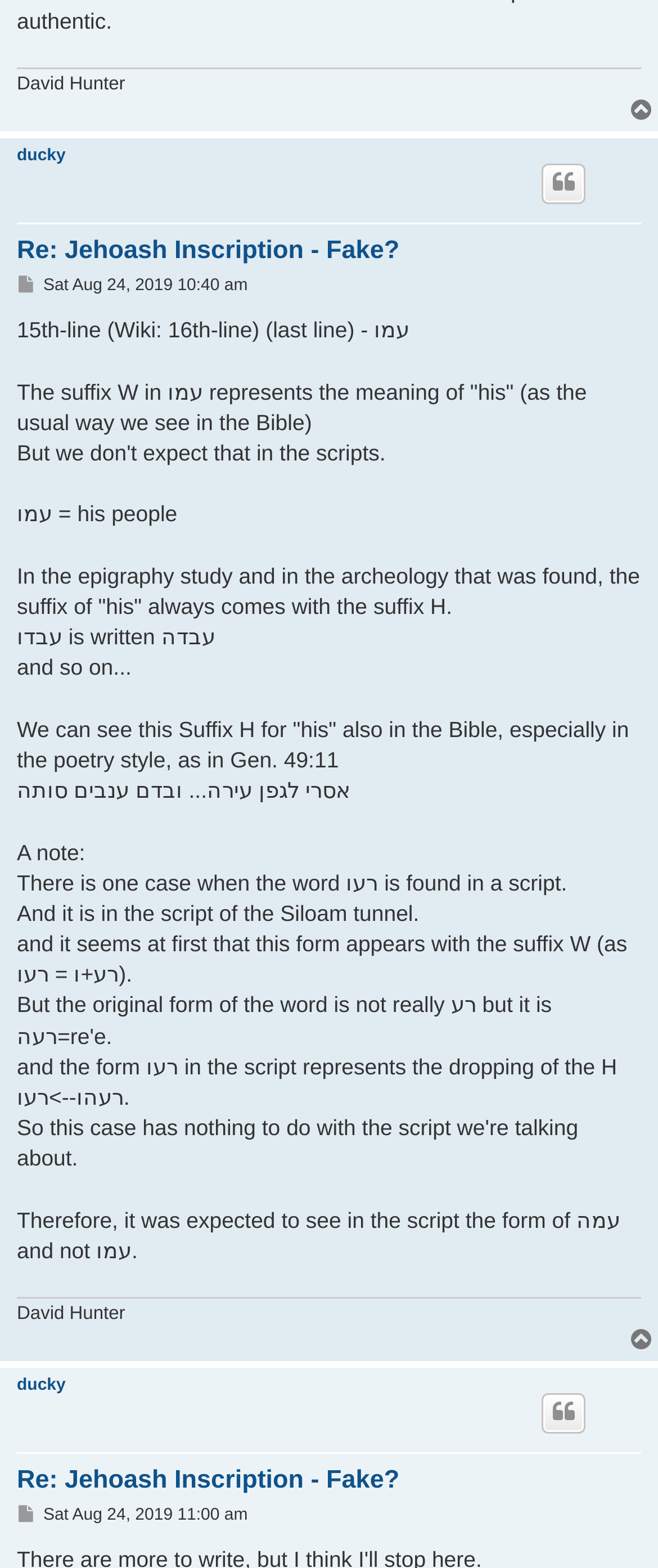Who is the author of the post?
Answer the question with a thorough and detailed explanation.

The author of the post is mentioned at the top of the page, where it says 'David Hunter'. This is also repeated at the bottom of the page.